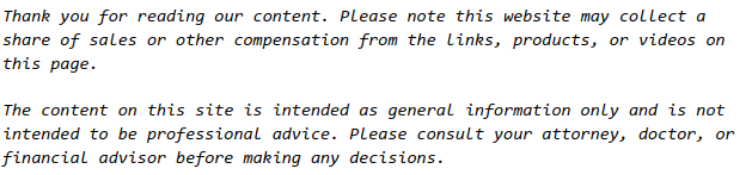What type of advice should readers consult before making decisions?
Refer to the image and offer an in-depth and detailed answer to the question.

According to the disclaimer, readers should consult with their attorney, doctor, or financial advisor before making any decisions, as the information provided on the website is general and not a substitute for professional advice.